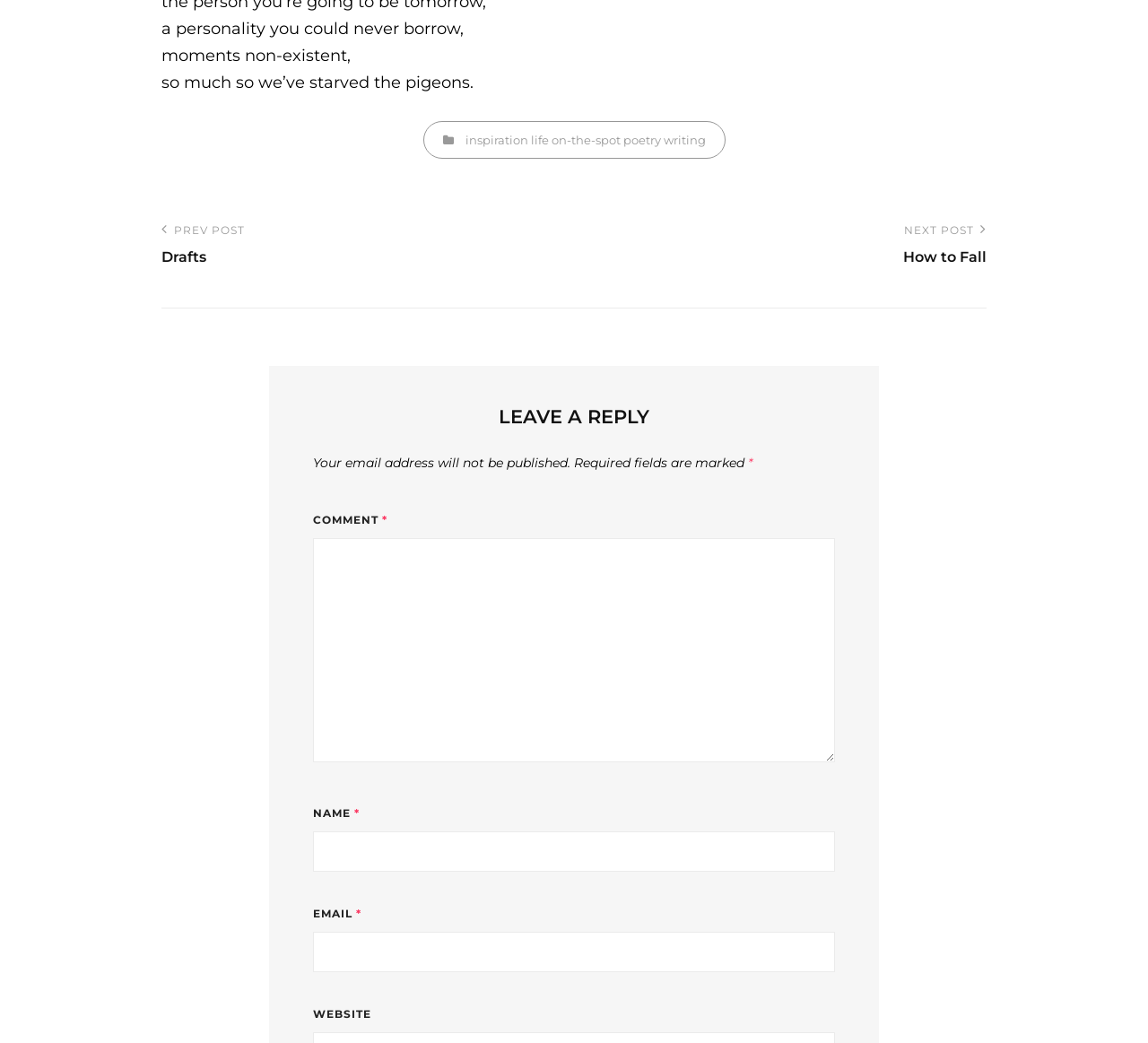Carefully examine the image and provide an in-depth answer to the question: What is the category of the post?

I found the categories by looking at the footer section of the webpage, where there are links to different categories, including inspiration, life, on-the-spot, poetry, and writing.